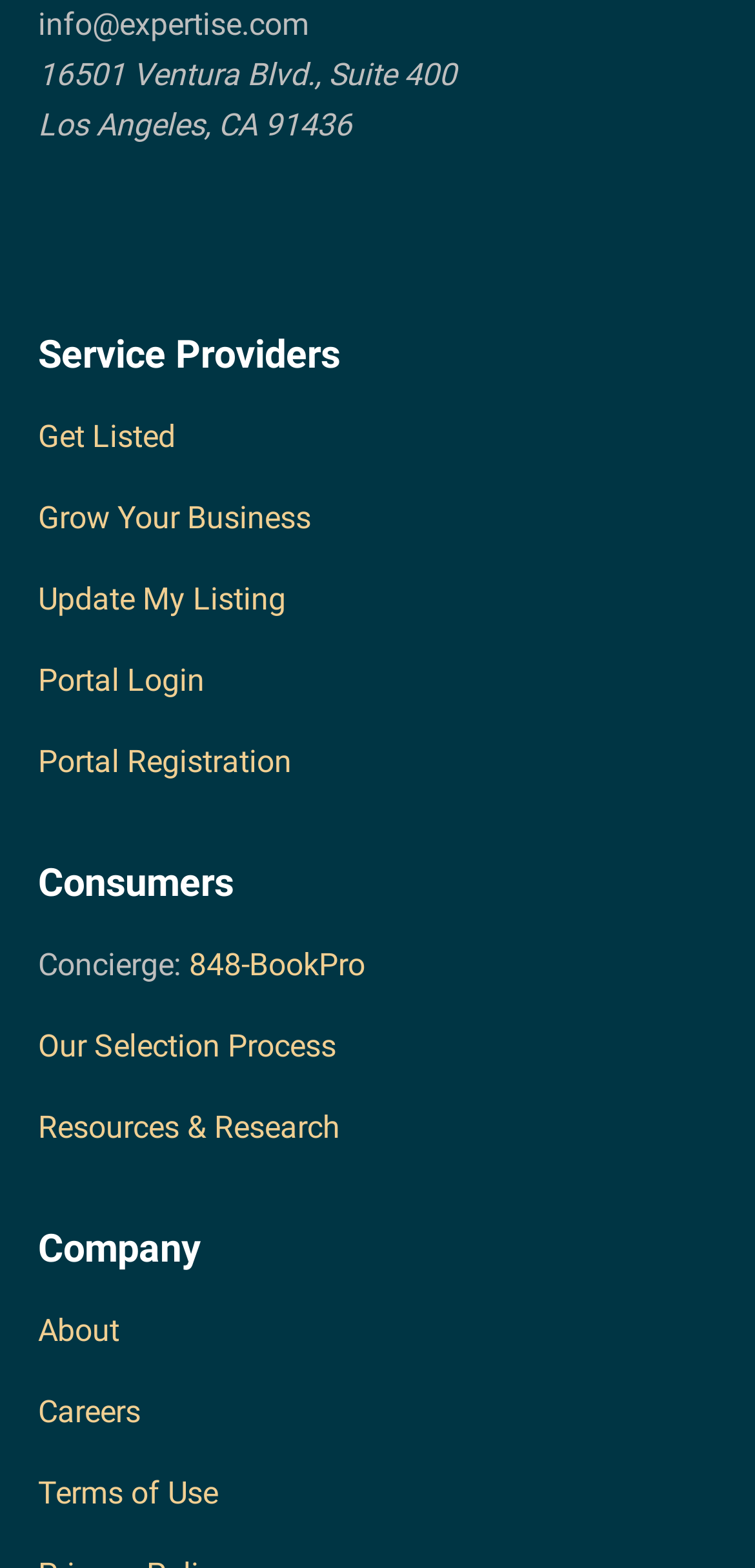How many links are there under the 'Service Providers' heading?
Please give a detailed answer to the question using the information shown in the image.

I counted the number of links under the 'Service Providers' heading by looking at the links that come after the heading element, which are 'Get Listed', 'Grow Your Business', 'Update My Listing', 'Portal Login', and 'Portal Registration'.